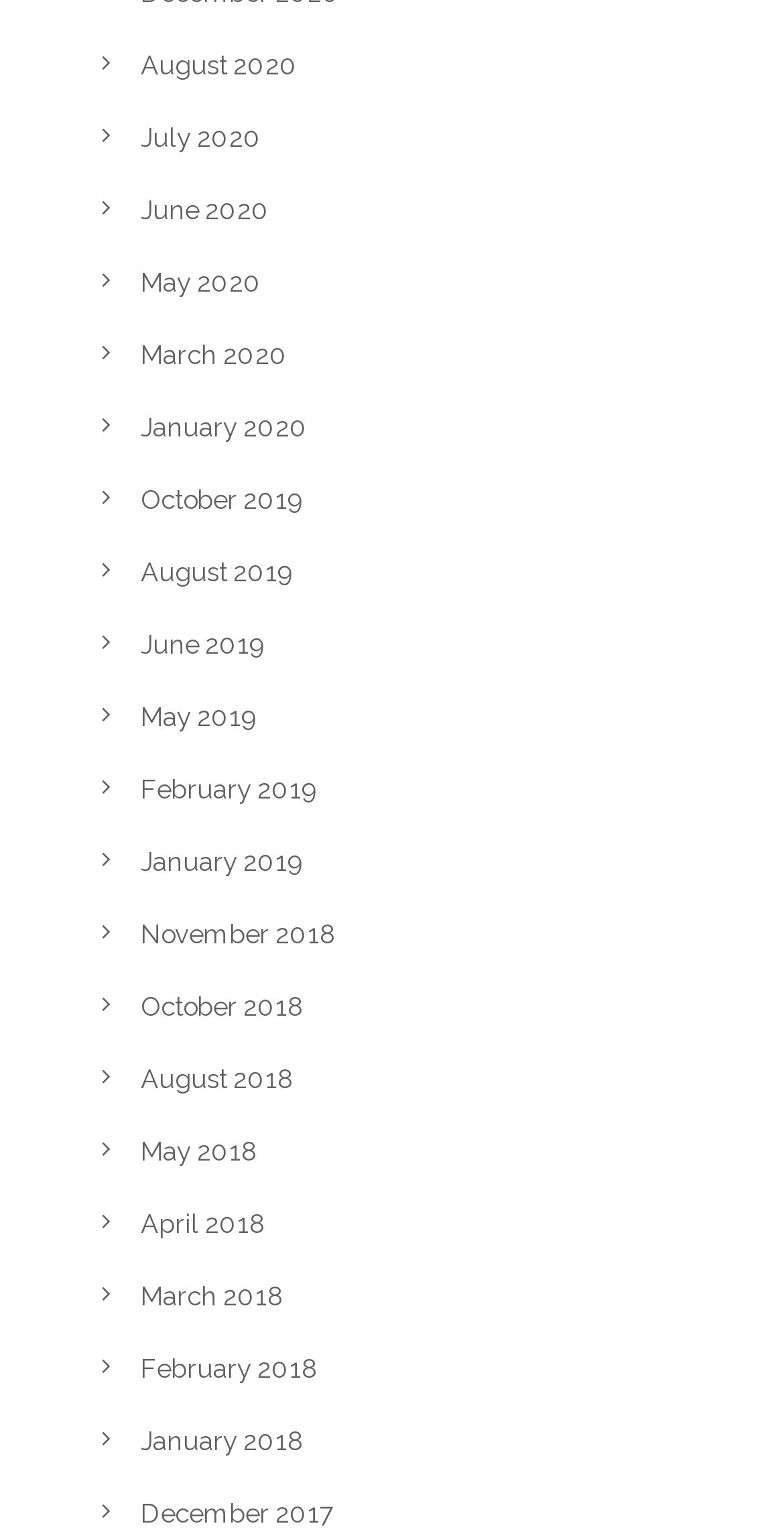Please determine the bounding box coordinates of the element to click in order to execute the following instruction: "view August 2020". The coordinates should be four float numbers between 0 and 1, specified as [left, top, right, bottom].

[0.179, 0.033, 0.379, 0.053]